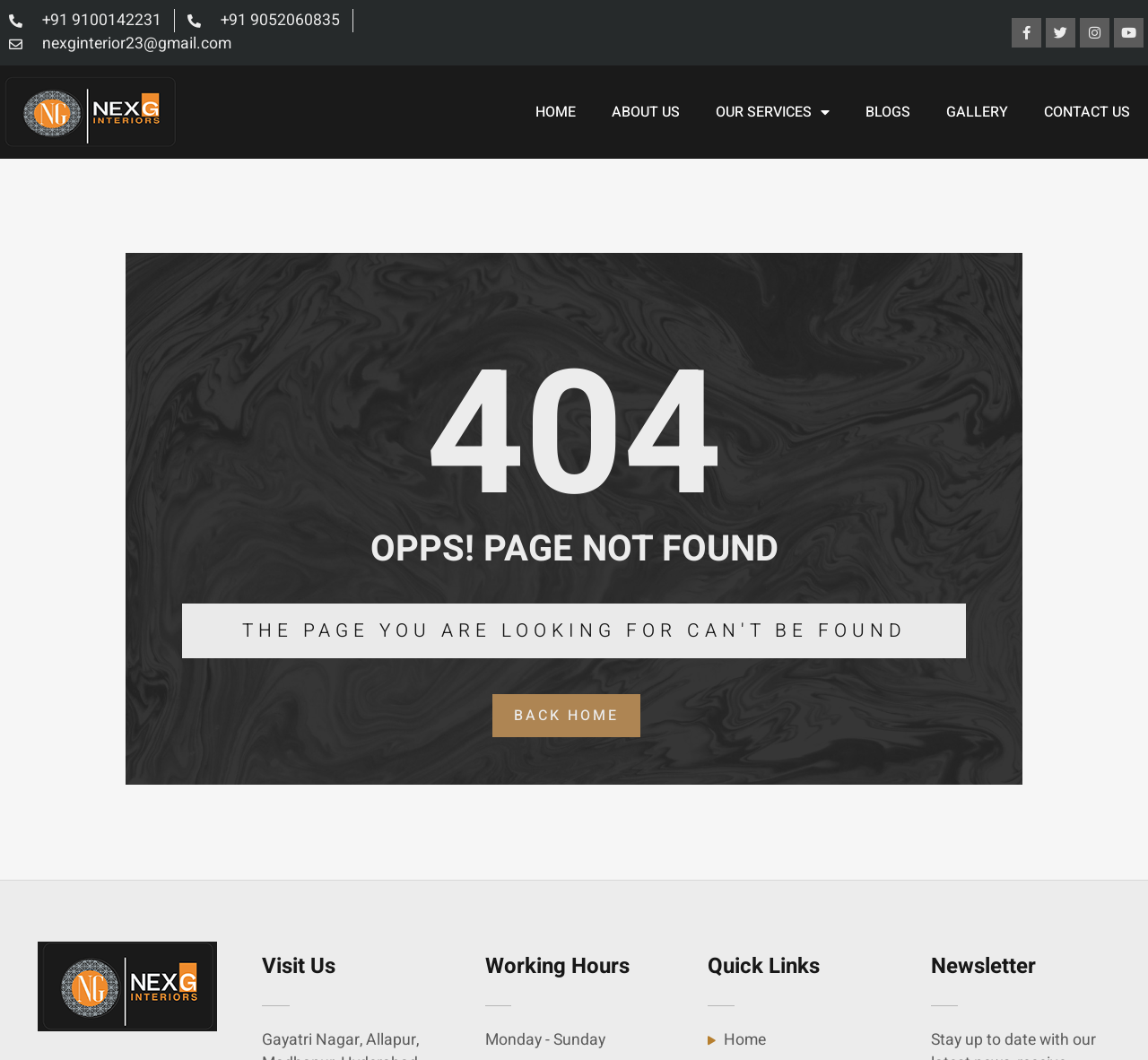Identify the bounding box coordinates of the area you need to click to perform the following instruction: "Send an email".

[0.008, 0.031, 0.201, 0.053]